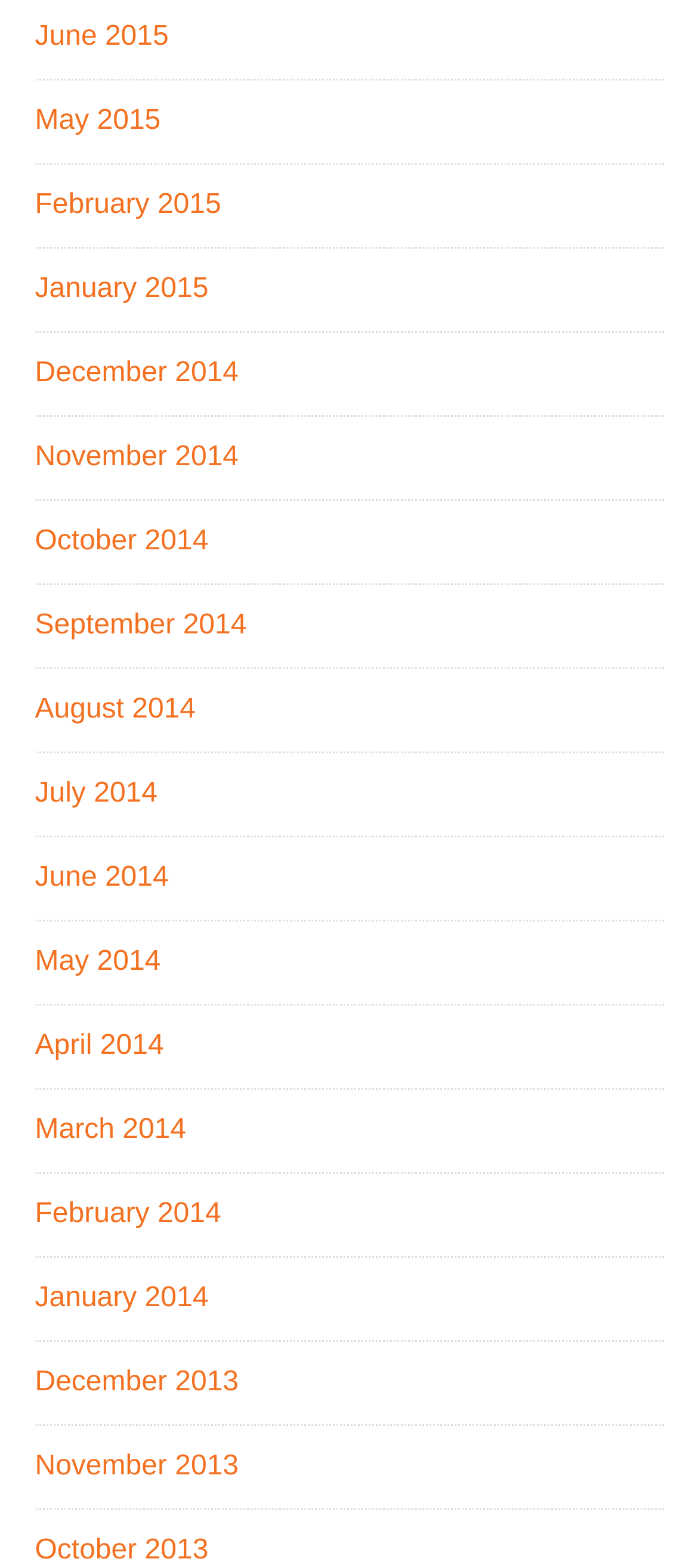What is the latest month listed?
Look at the image and answer the question using a single word or phrase.

June 2015